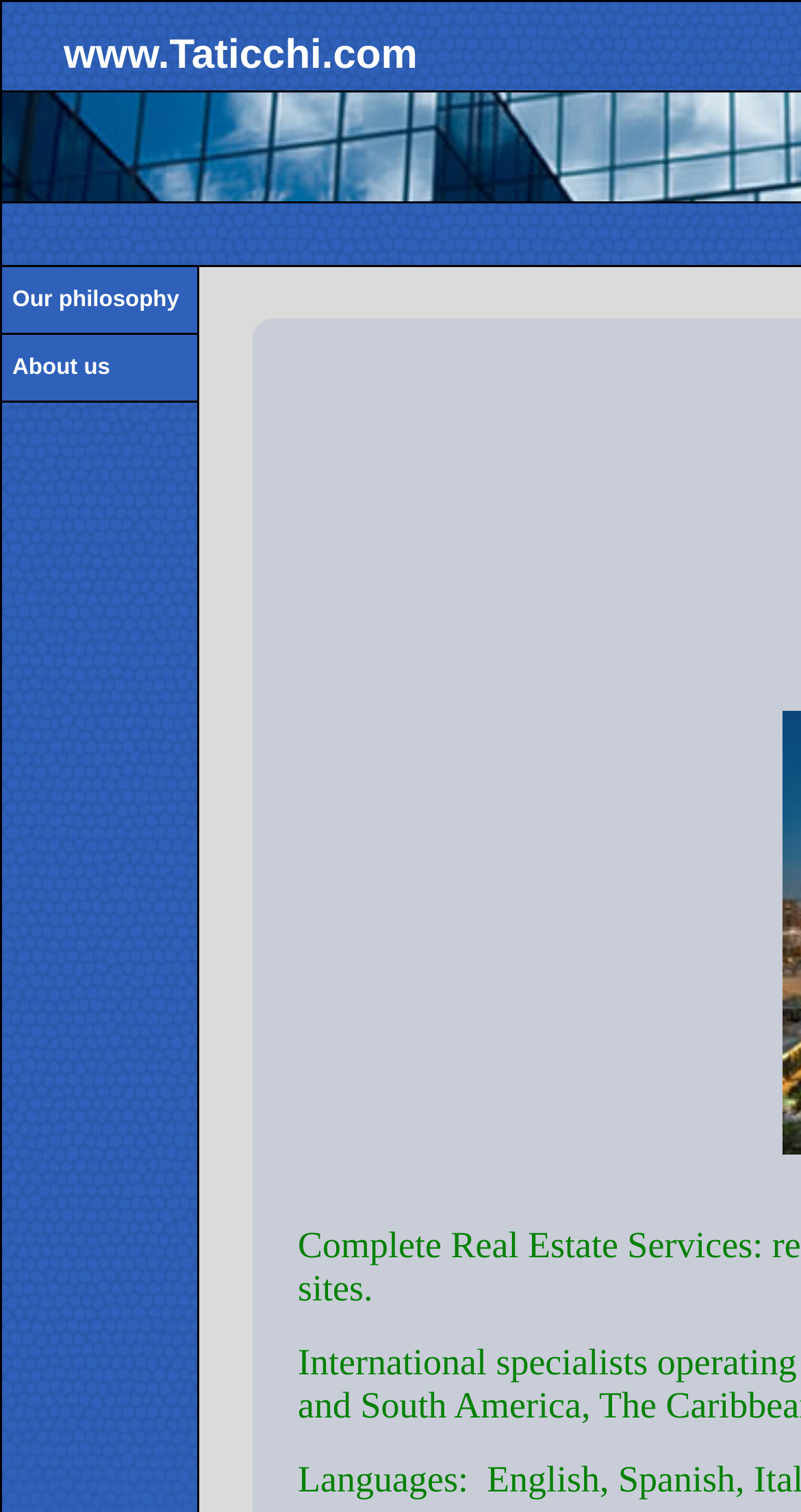Identify the bounding box of the UI component described as: "About us".

[0.003, 0.22, 0.246, 0.265]